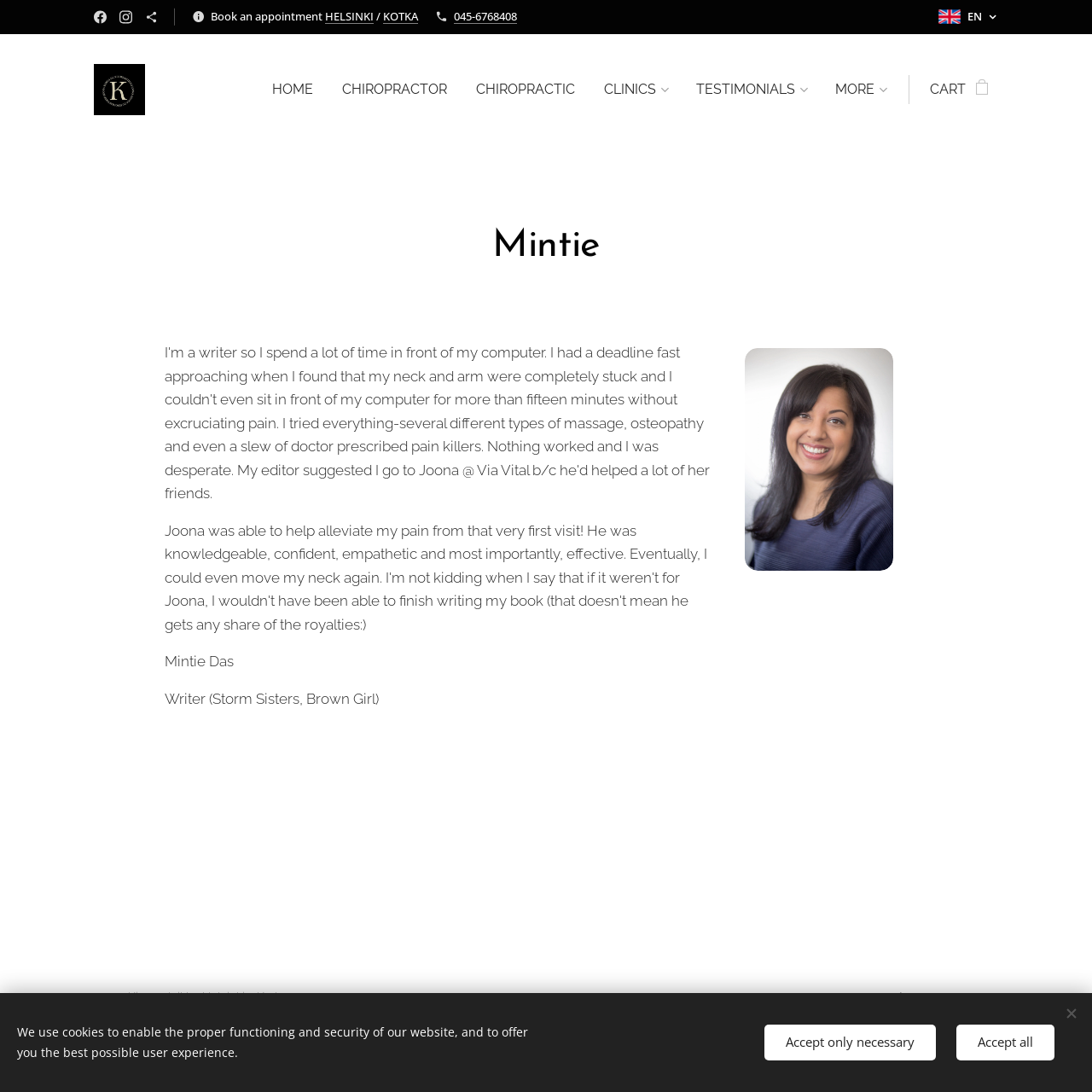Identify the bounding box coordinates of the HTML element based on this description: "parent_node: CLINICS".

[0.605, 0.062, 0.612, 0.105]